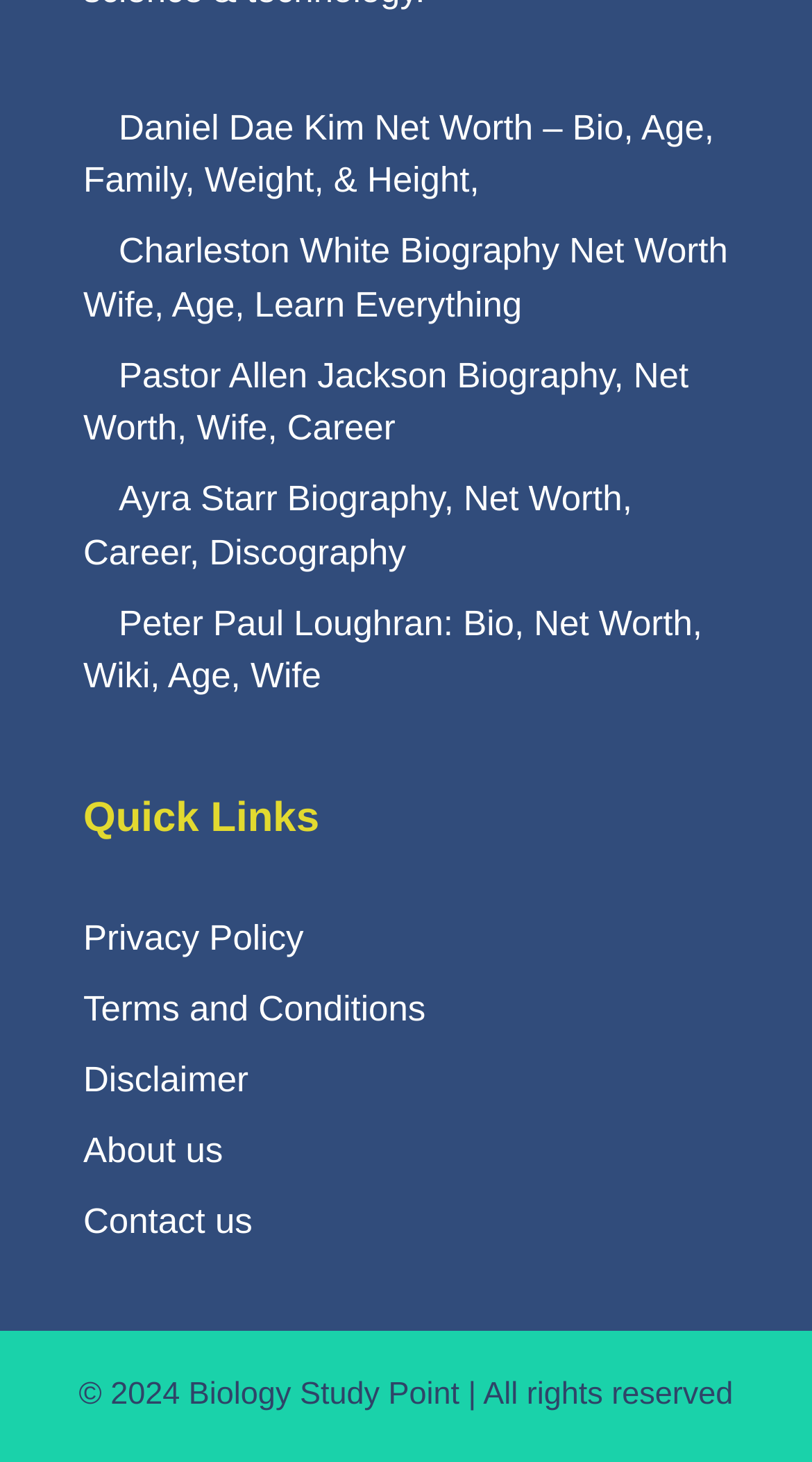Show the bounding box coordinates for the element that needs to be clicked to execute the following instruction: "read about Durham County Board of Elections". Provide the coordinates in the form of four float numbers between 0 and 1, i.e., [left, top, right, bottom].

None